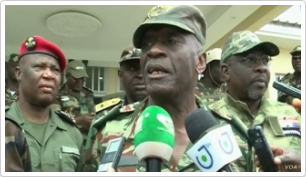Give a concise answer of one word or phrase to the question: 
What are the microphones directed towards?

The soldier at the forefront